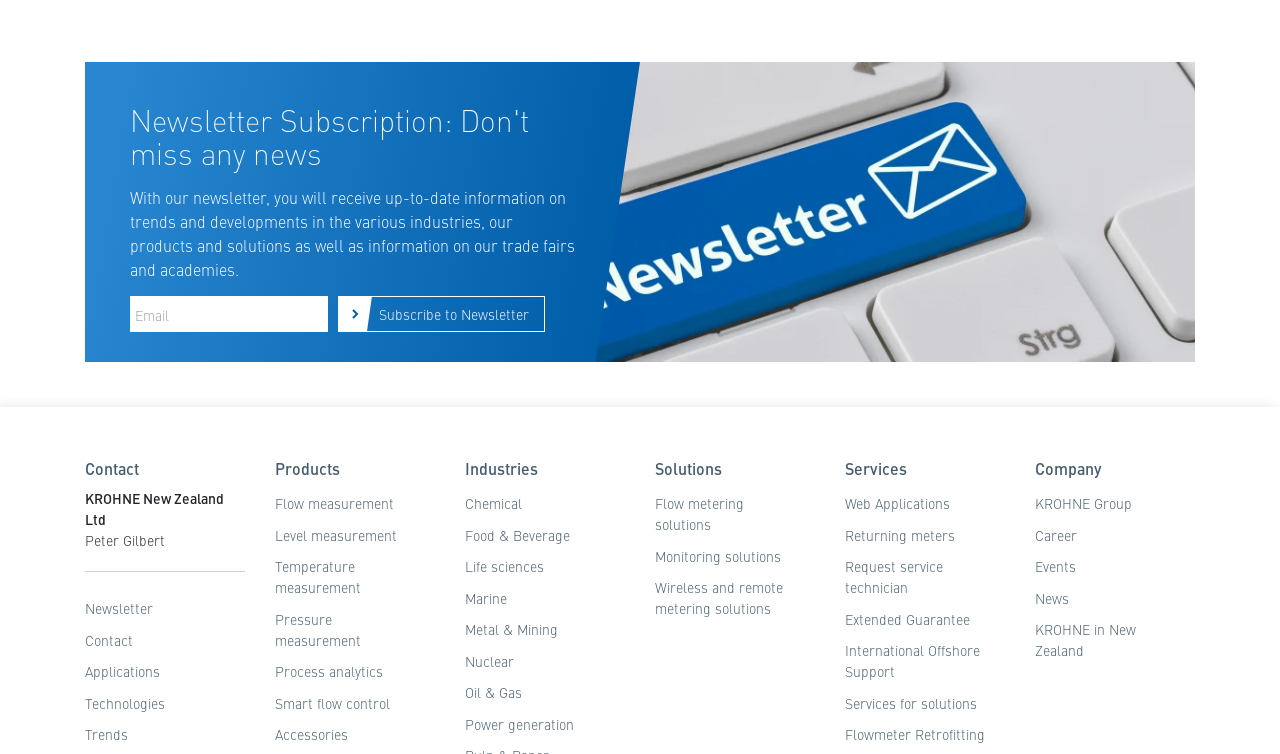What are the different industries served by KROHNE?
Please answer the question with as much detail and depth as you can.

KROHNE serves various industries, including Chemical, Food & Beverage, Life sciences, Marine, Metal & Mining, Nuclear, Oil & Gas, and Power generation, as listed under the 'Industries' heading.